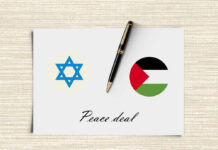What symbol represents Israel in the image?
Refer to the image and give a detailed response to the question.

To the left of the text 'Peace deal' is the Star of David, which is a symbolic representation of Israel, indicating the country's involvement in the peace deal.